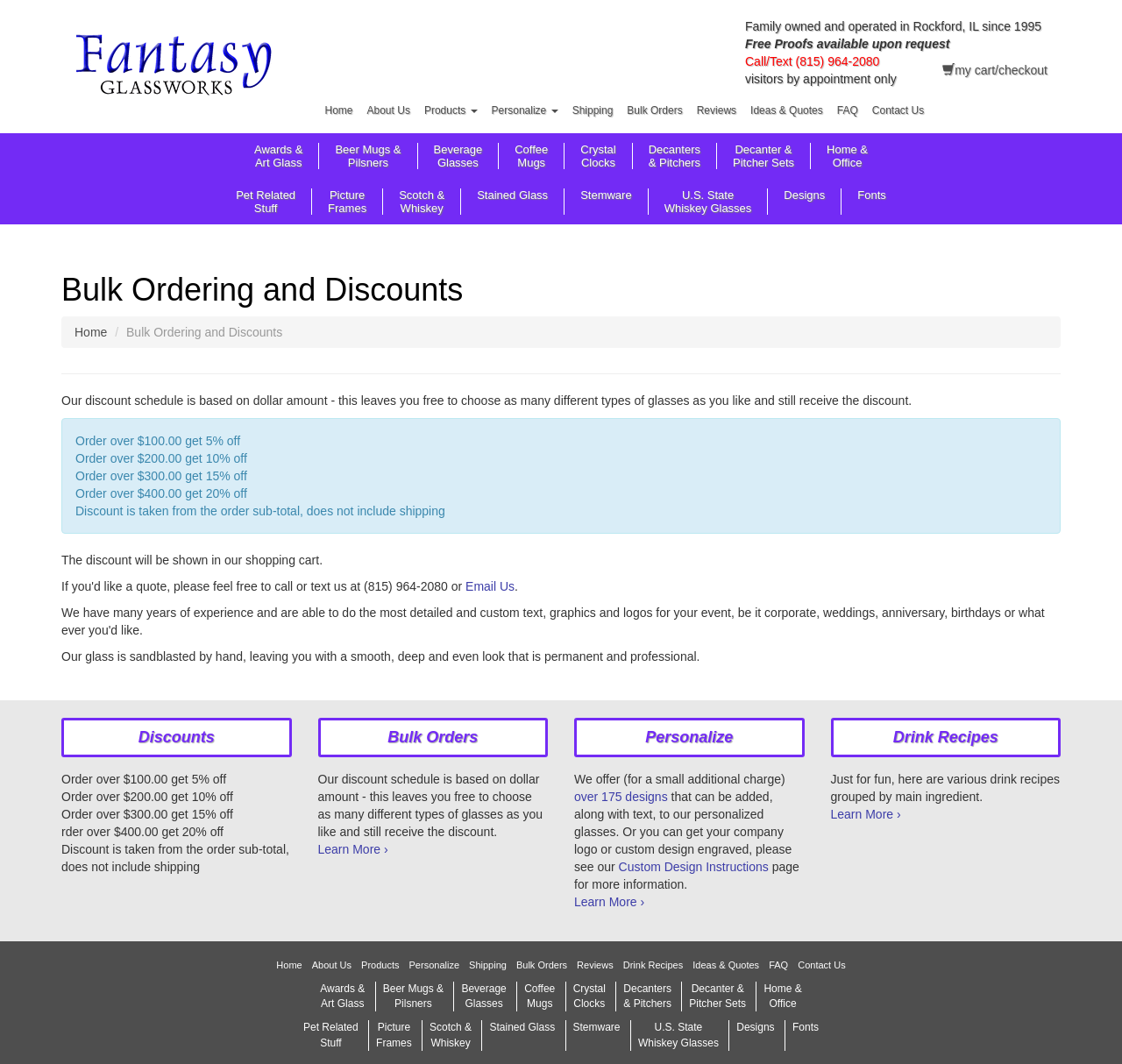Please provide a short answer using a single word or phrase for the question:
What is the discount for orders over $200.00?

10% off